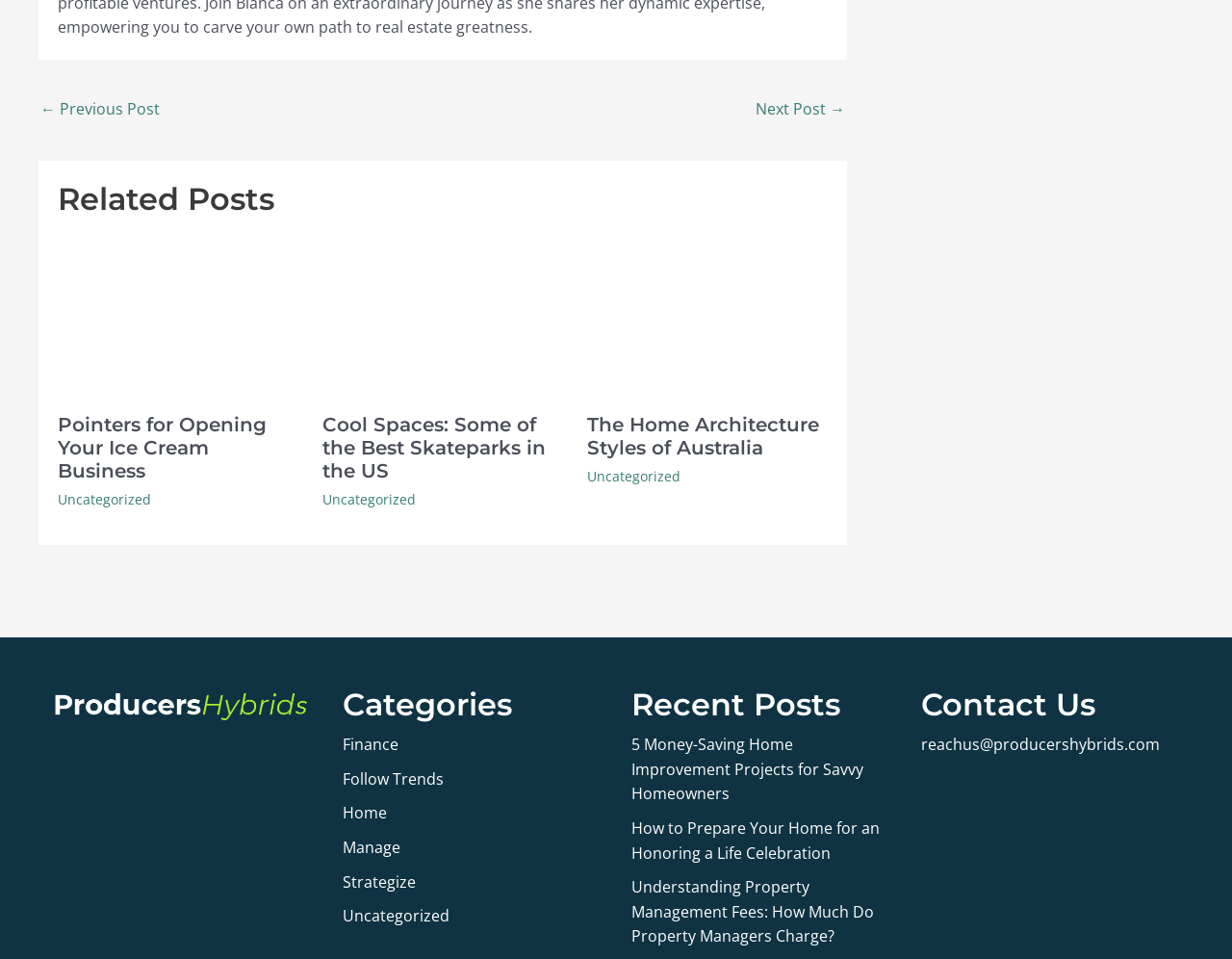What is the topic of the first 'Recent Post'?
Use the image to answer the question with a single word or phrase.

Home improvement projects